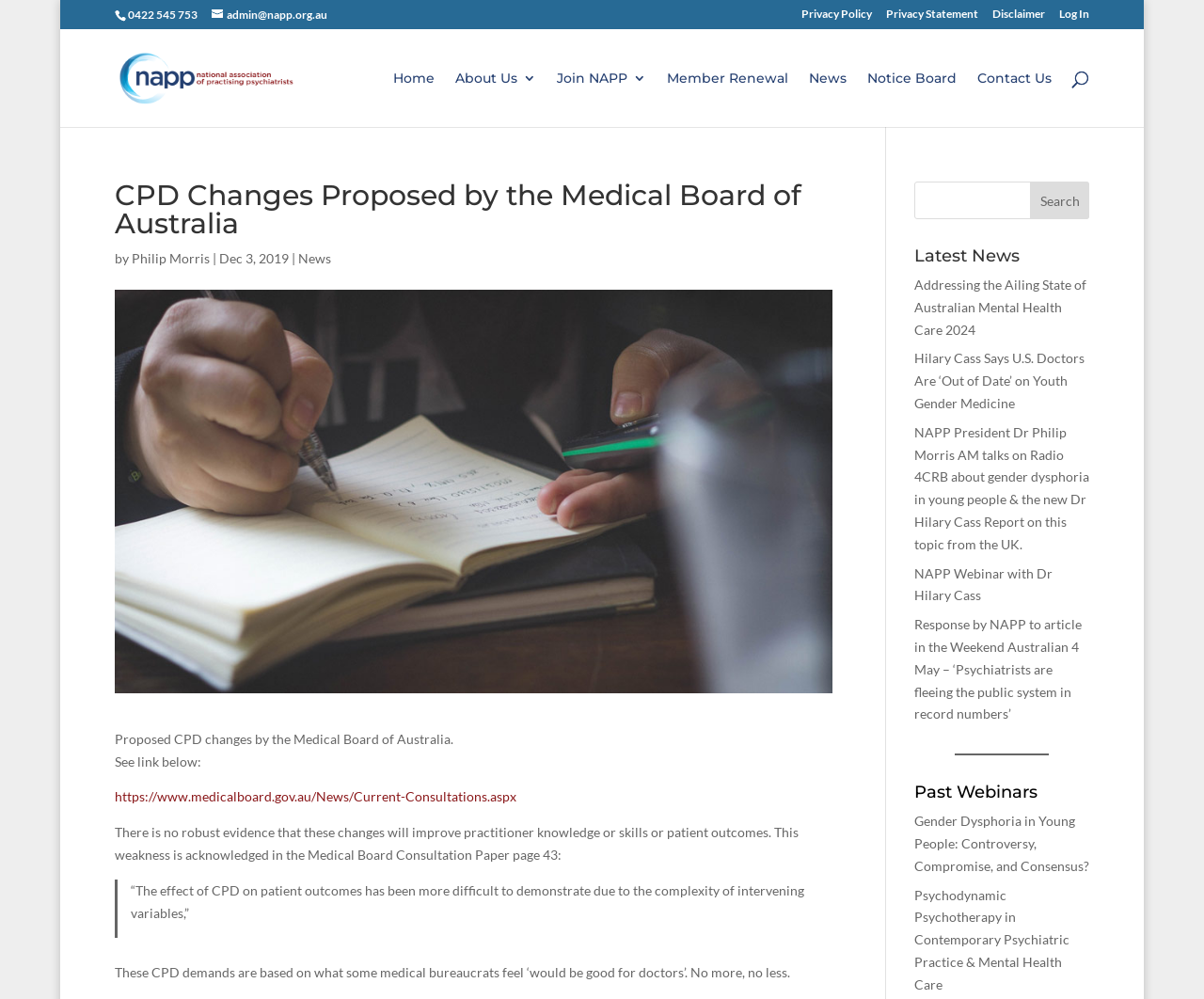Identify the bounding box coordinates of the HTML element based on this description: "https://www.medicalboard.gov.au/News/Current-Consultations.aspx".

[0.095, 0.789, 0.429, 0.805]